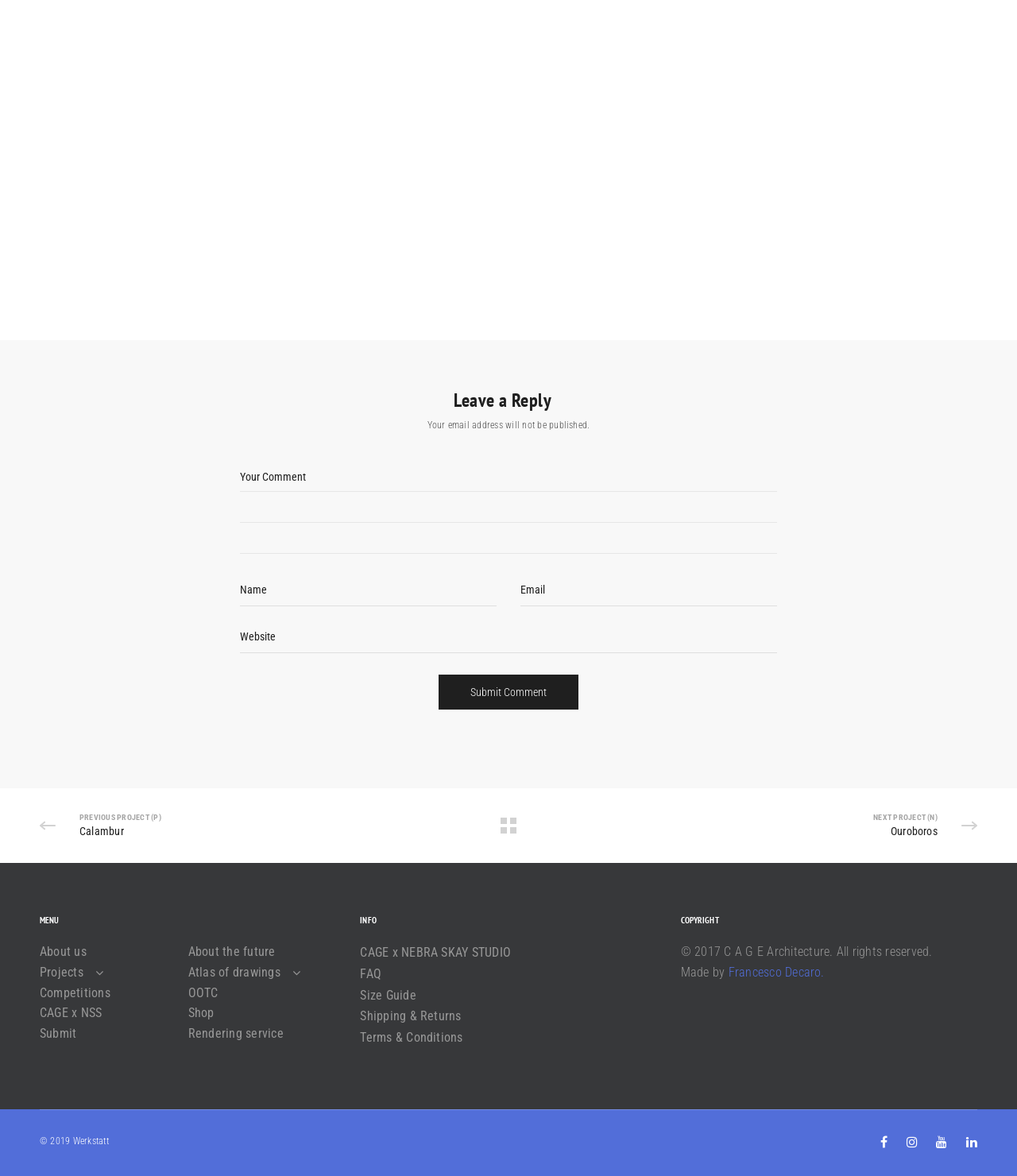Provide the bounding box coordinates of the area you need to click to execute the following instruction: "Check the copyright information".

[0.669, 0.778, 0.961, 0.787]